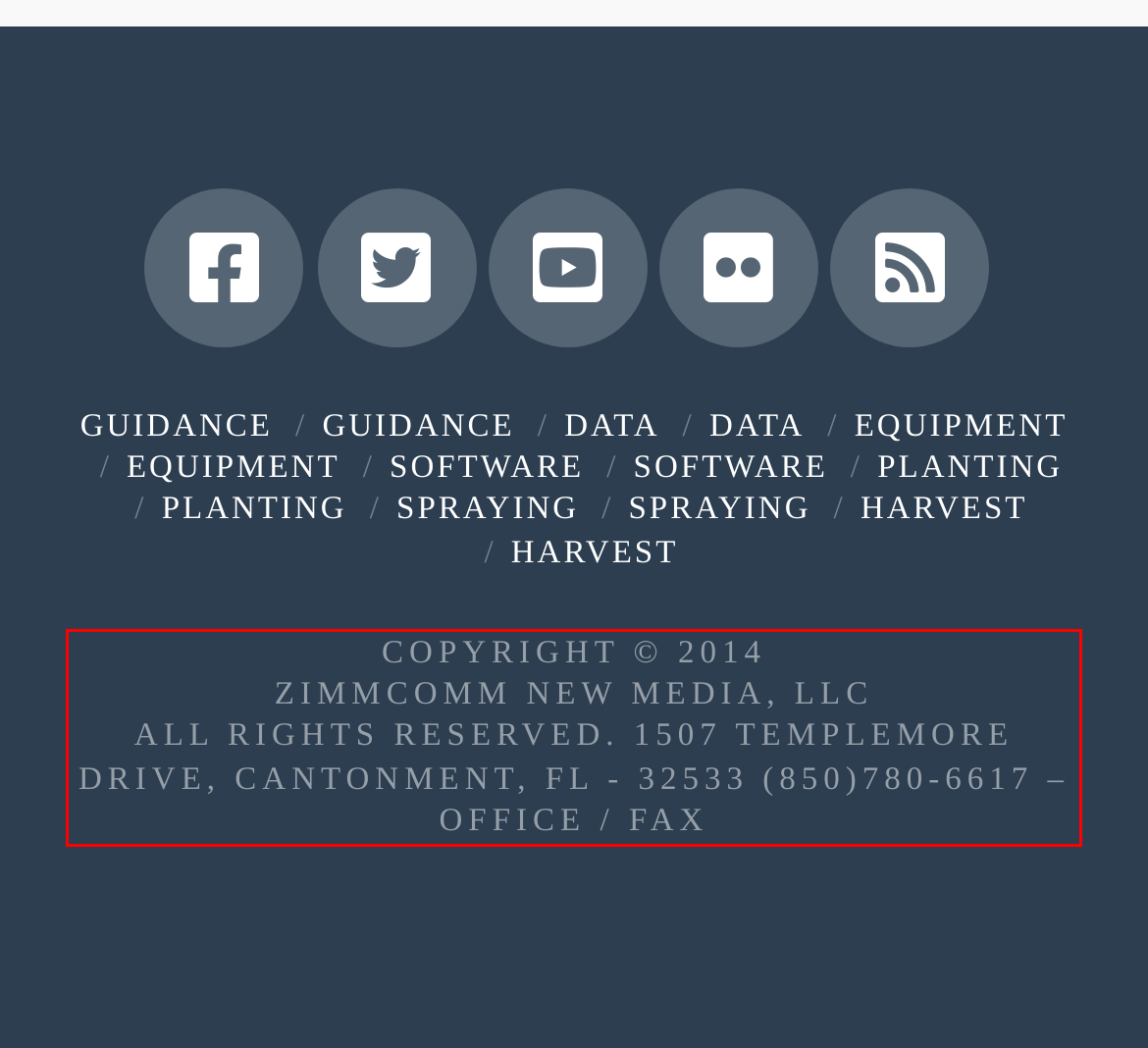Using the provided webpage screenshot, identify and read the text within the red rectangle bounding box.

COPYRIGHT © 2014 ZIMMCOMM NEW MEDIA, LLC ALL RIGHTS RESERVED. 1507 TEMPLEMORE DRIVE, CANTONMENT, FL - 32533 (850)780-6617 – OFFICE / FAX